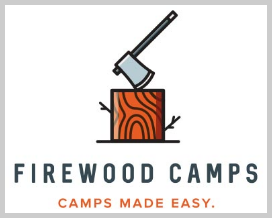Generate a detailed caption that encompasses all aspects of the image.

The image features a playful and engaging logo for "Firewood Camps." Central to the design is a stylized log with a realistic wood grain texture, symbolizing the outdoor and camping theme. An axe is positioned above the log, suggesting a focus on activities related to firewood or camping preparations. The logo is accompanied by the name "FIREWOOD CAMPS," displayed in a bold, modern font, emphasizing the service's accessibility and ease, as conveyed by the tagline "CAMPS MADE EASY." This design effectively communicates a sense of outdoor adventure and practicality, appealing to those interested in camping experiences.